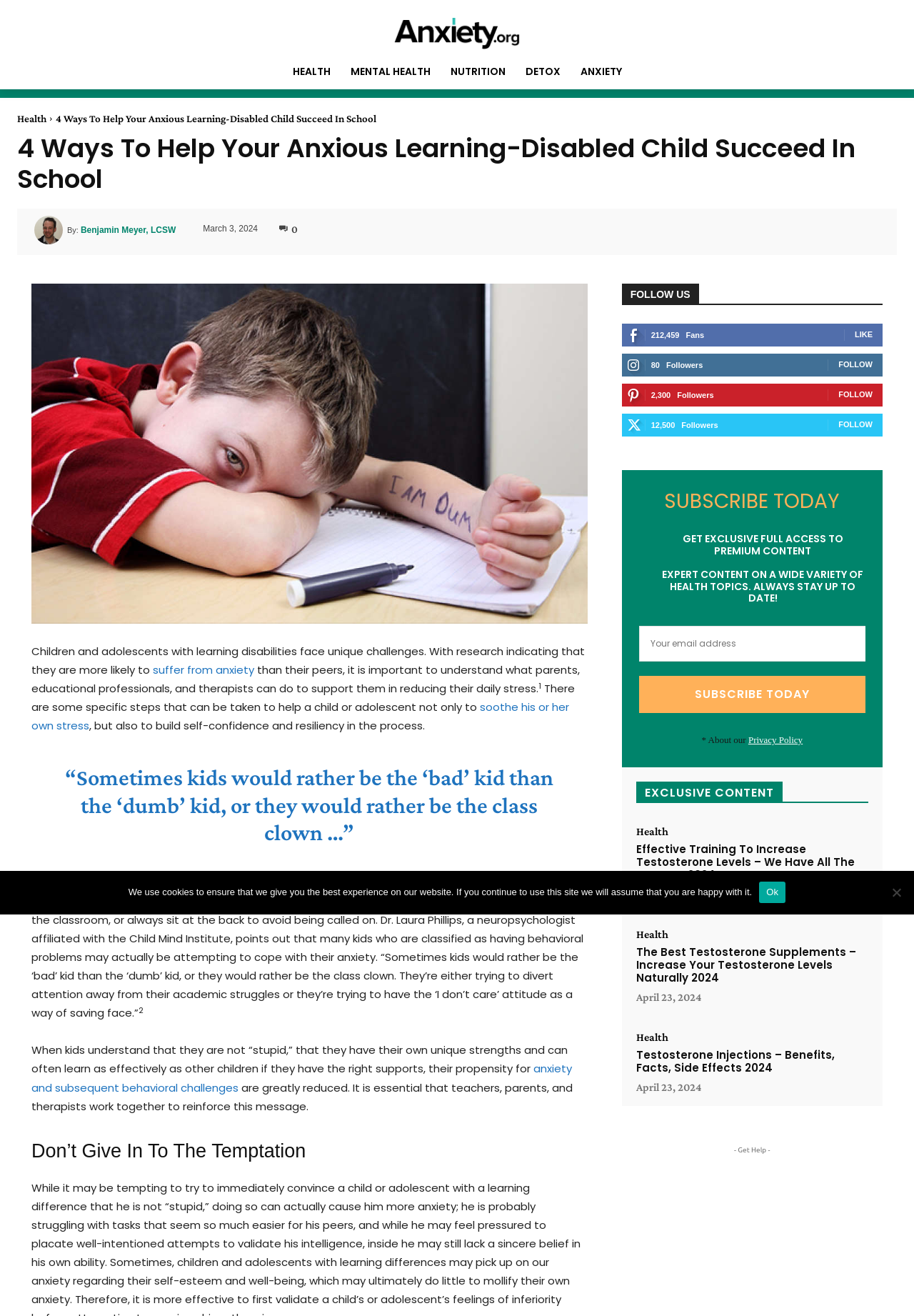Please determine the primary heading and provide its text.

4 Ways To Help Your Anxious Learning-Disabled Child Succeed In School